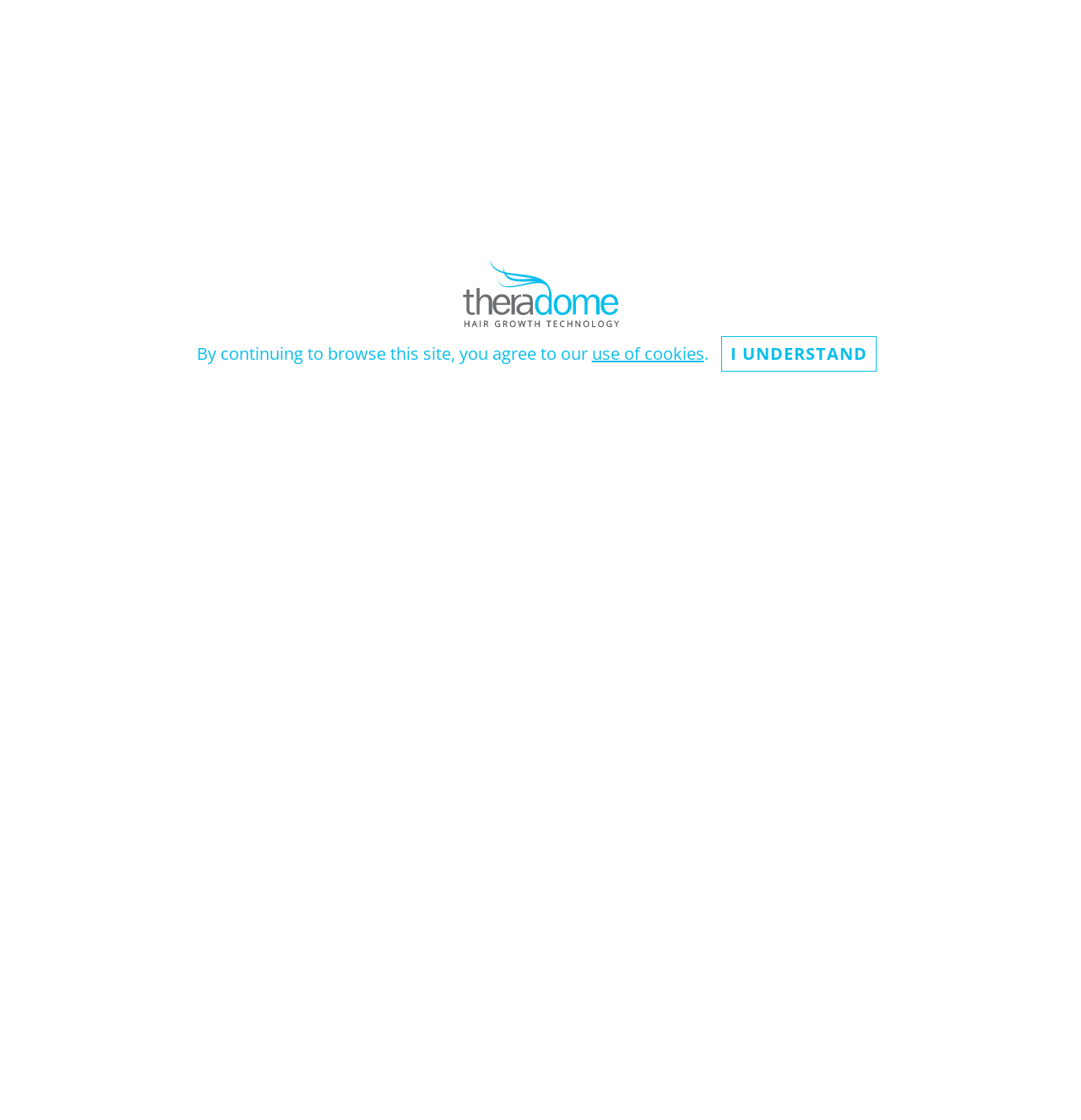What is the phone number to contact?
Using the image, give a concise answer in the form of a single word or short phrase.

079 759 66 64